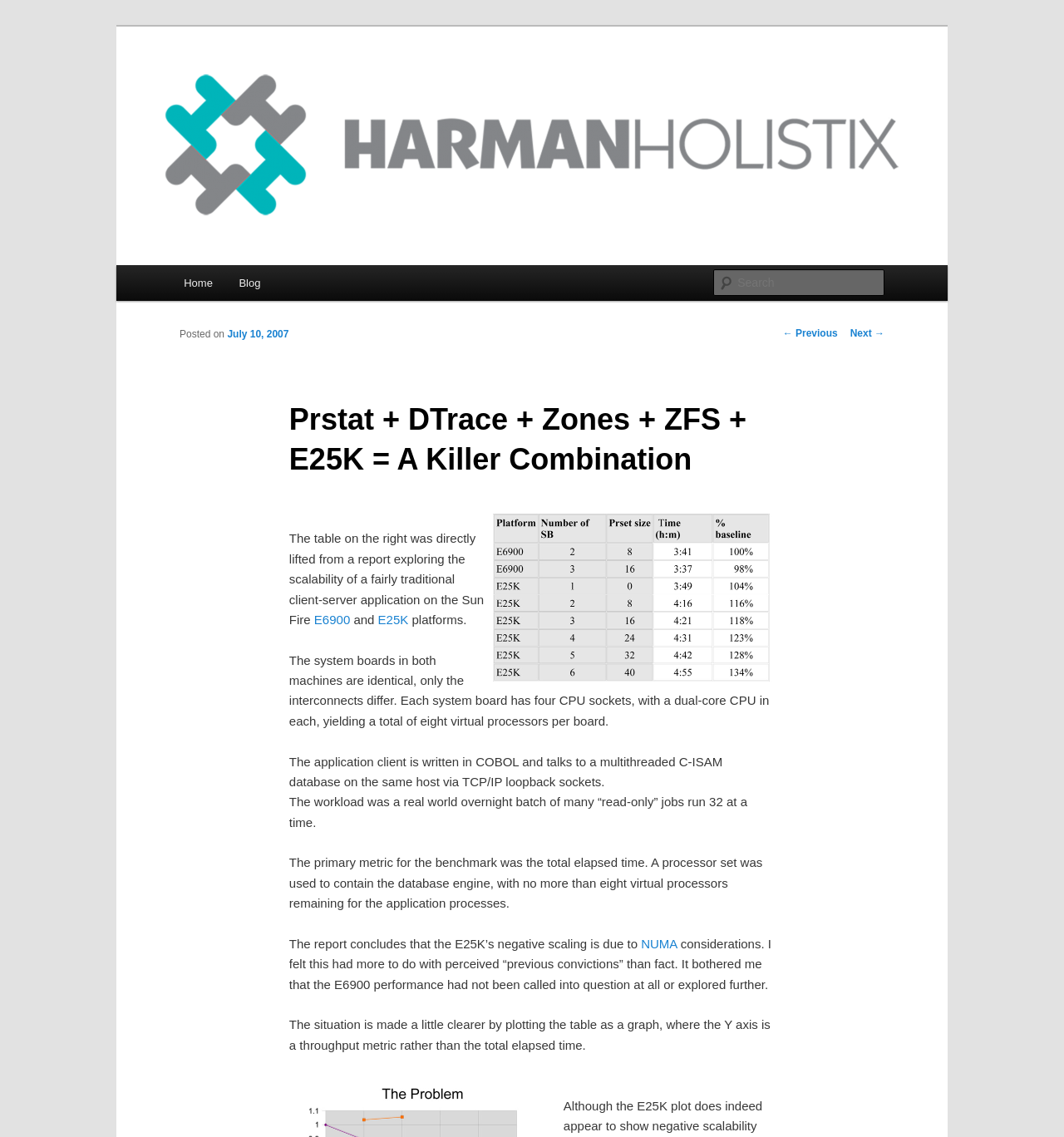What is the primary metric for the benchmark?
Using the image, provide a concise answer in one word or a short phrase.

total elapsed time